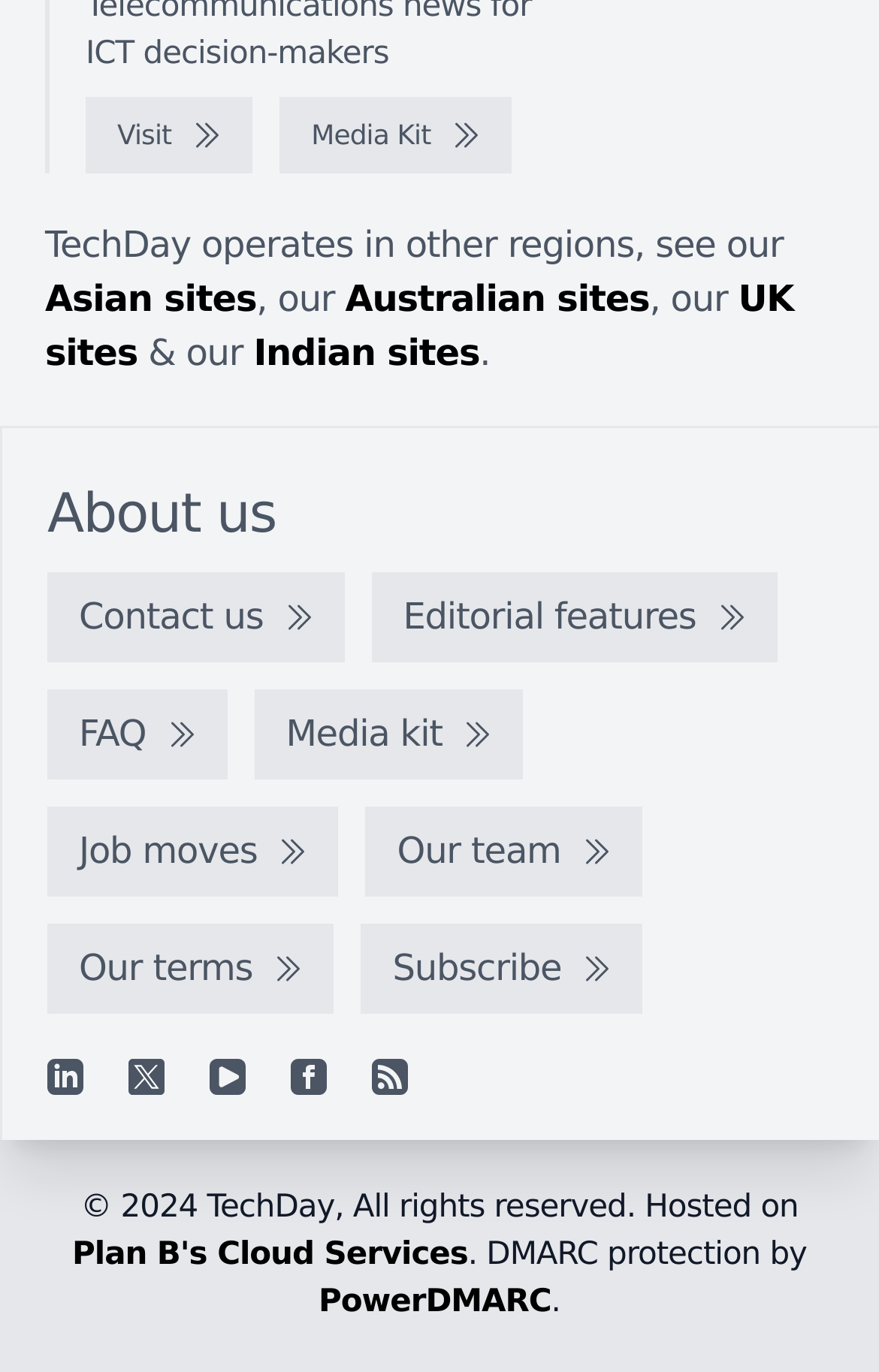Please identify the bounding box coordinates of the element's region that I should click in order to complete the following instruction: "Contact us". The bounding box coordinates consist of four float numbers between 0 and 1, i.e., [left, top, right, bottom].

[0.054, 0.417, 0.392, 0.482]